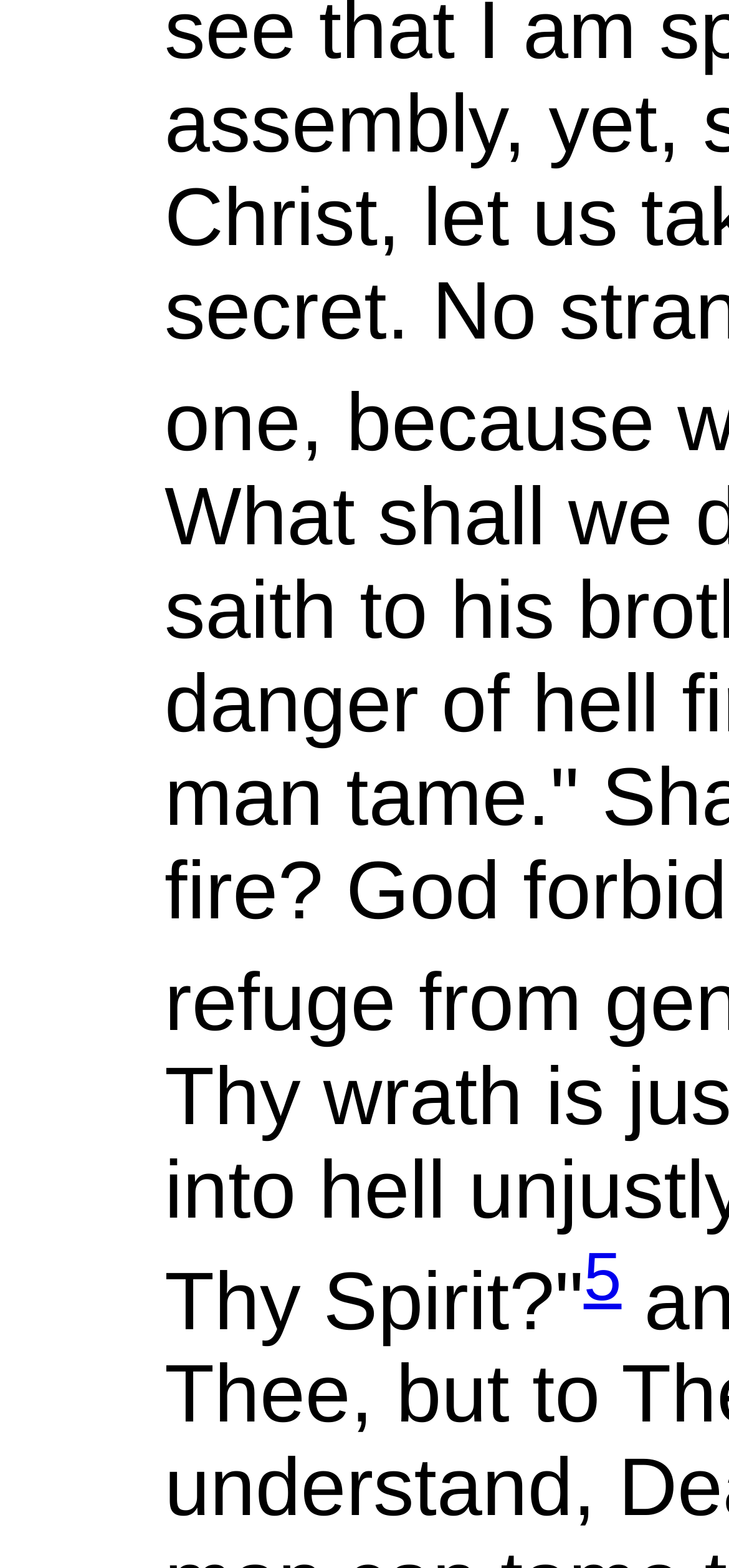Predict the bounding box for the UI component with the following description: "5".

[0.801, 0.789, 0.853, 0.838]